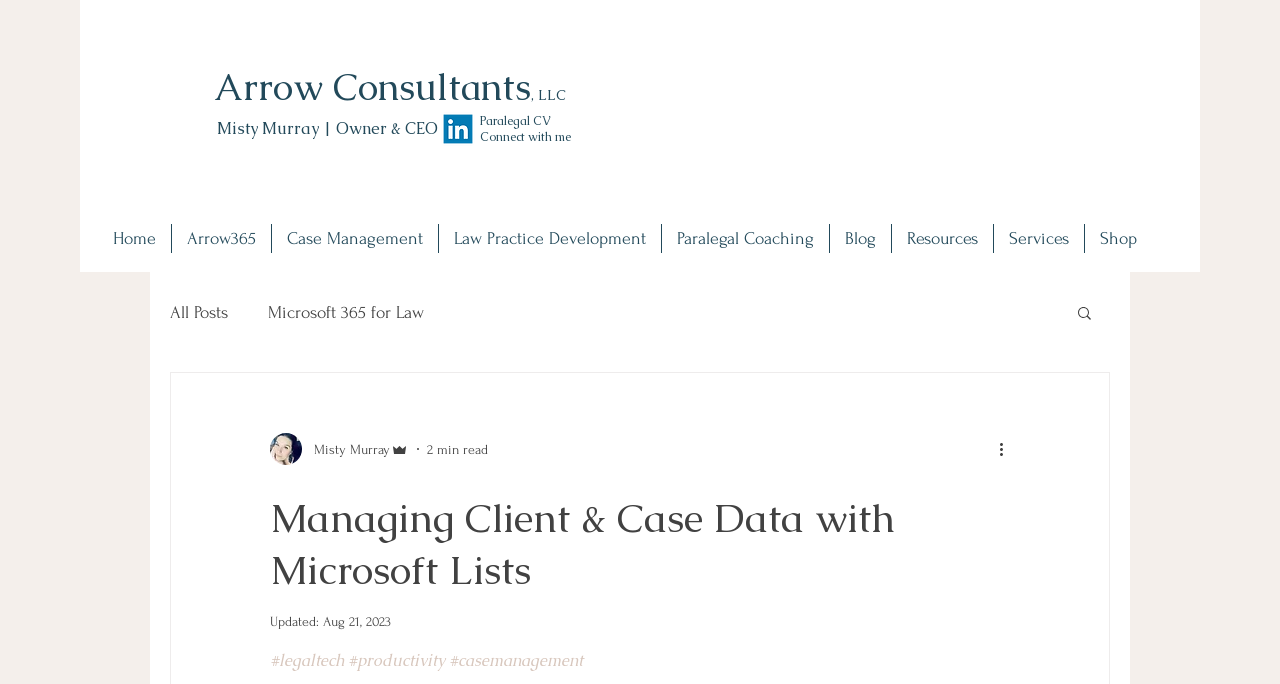Identify the bounding box coordinates of the clickable region to carry out the given instruction: "Click on the LinkedIn logo".

[0.333, 0.162, 0.383, 0.215]